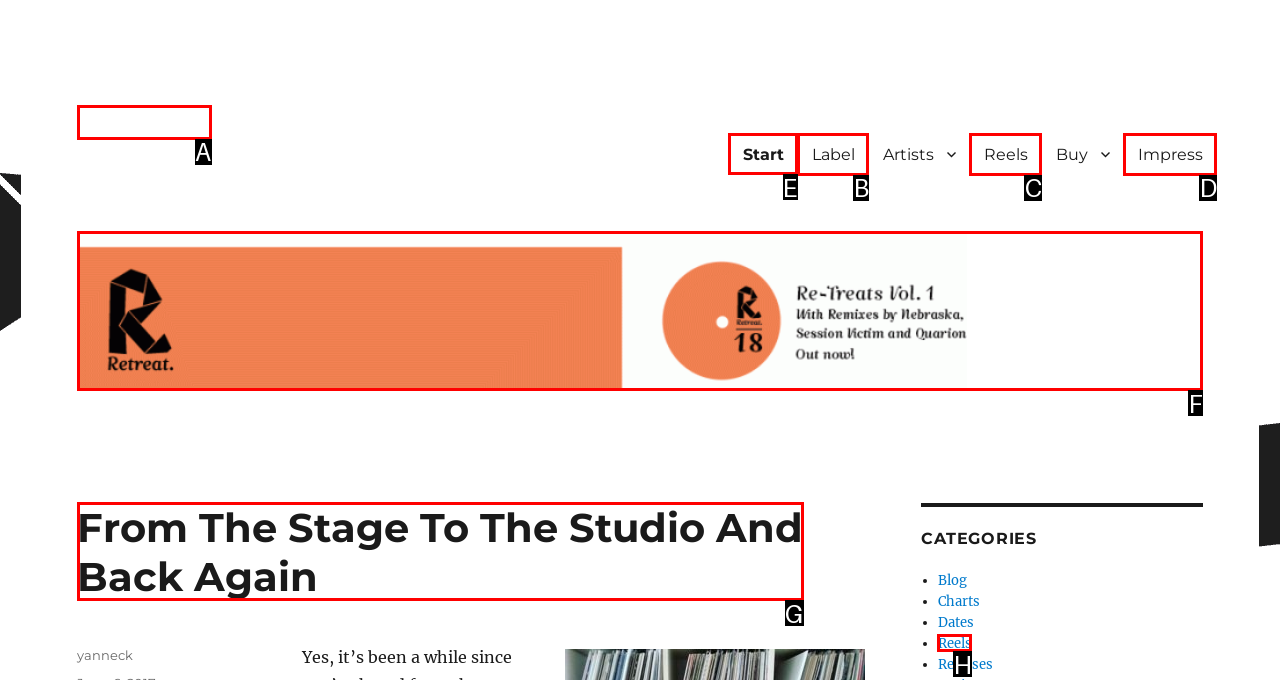Find the HTML element to click in order to complete this task: click on the 'Start' link
Answer with the letter of the correct option.

E